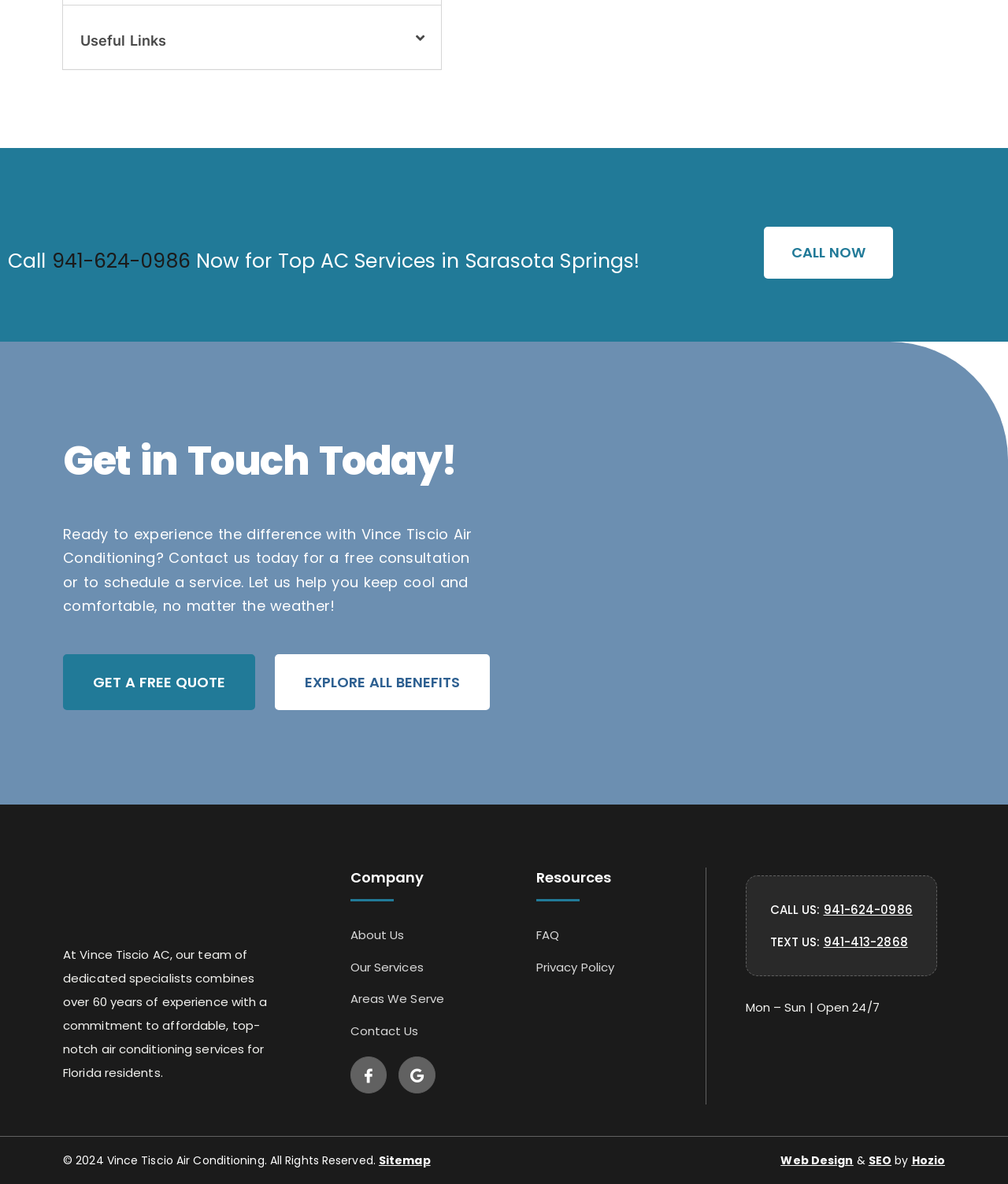Find the bounding box coordinates for the area you need to click to carry out the instruction: "Get a free quote". The coordinates should be four float numbers between 0 and 1, indicated as [left, top, right, bottom].

[0.062, 0.552, 0.253, 0.6]